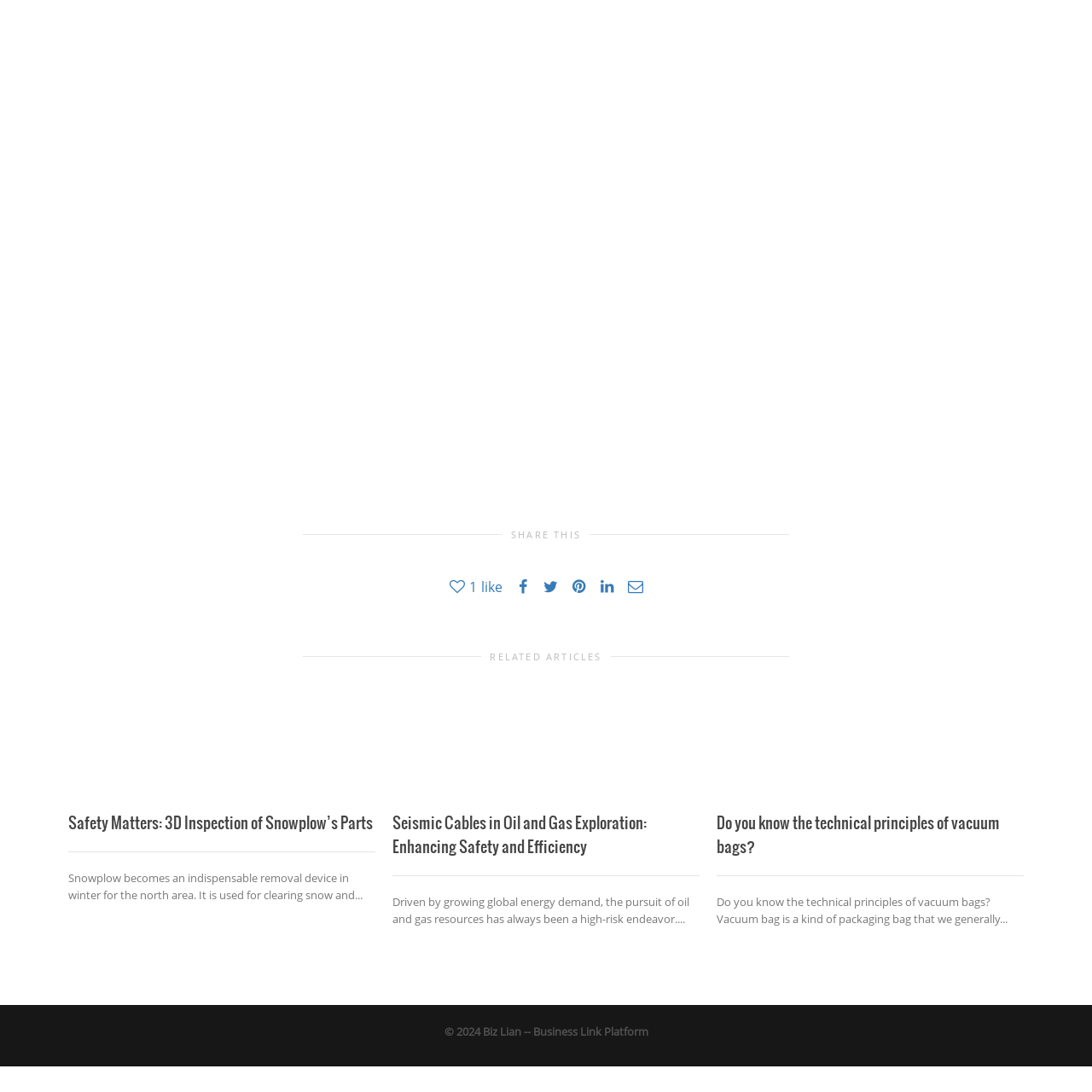Provide an extensive and detailed caption for the image section enclosed by the red boundary.

The image features a visually engaging representation related to the article titled "Safety Matters: 3D Inspection of Snowplow’s Parts." This article highlights the importance of inspecting snowplow components using advanced 3D inspection techniques, emphasizing safety and maintenance. The image visually complements the topic, potentially illustrating aspects of snowplow design or inspection processes, making it an essential part of the discussion around winter safety equipment.